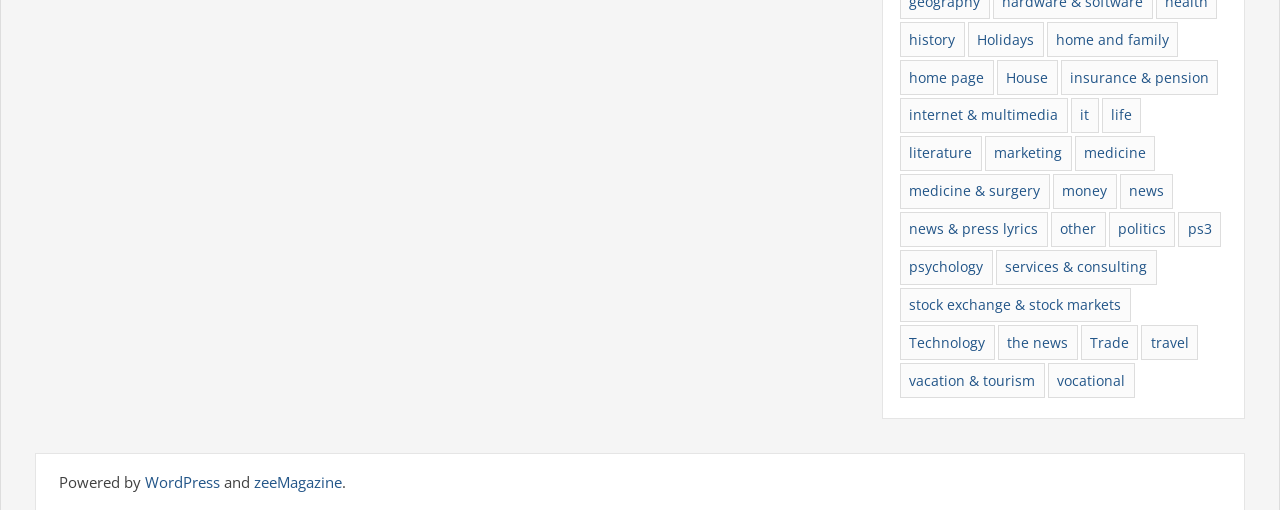How many categories are related to medicine? Refer to the image and provide a one-word or short phrase answer.

2